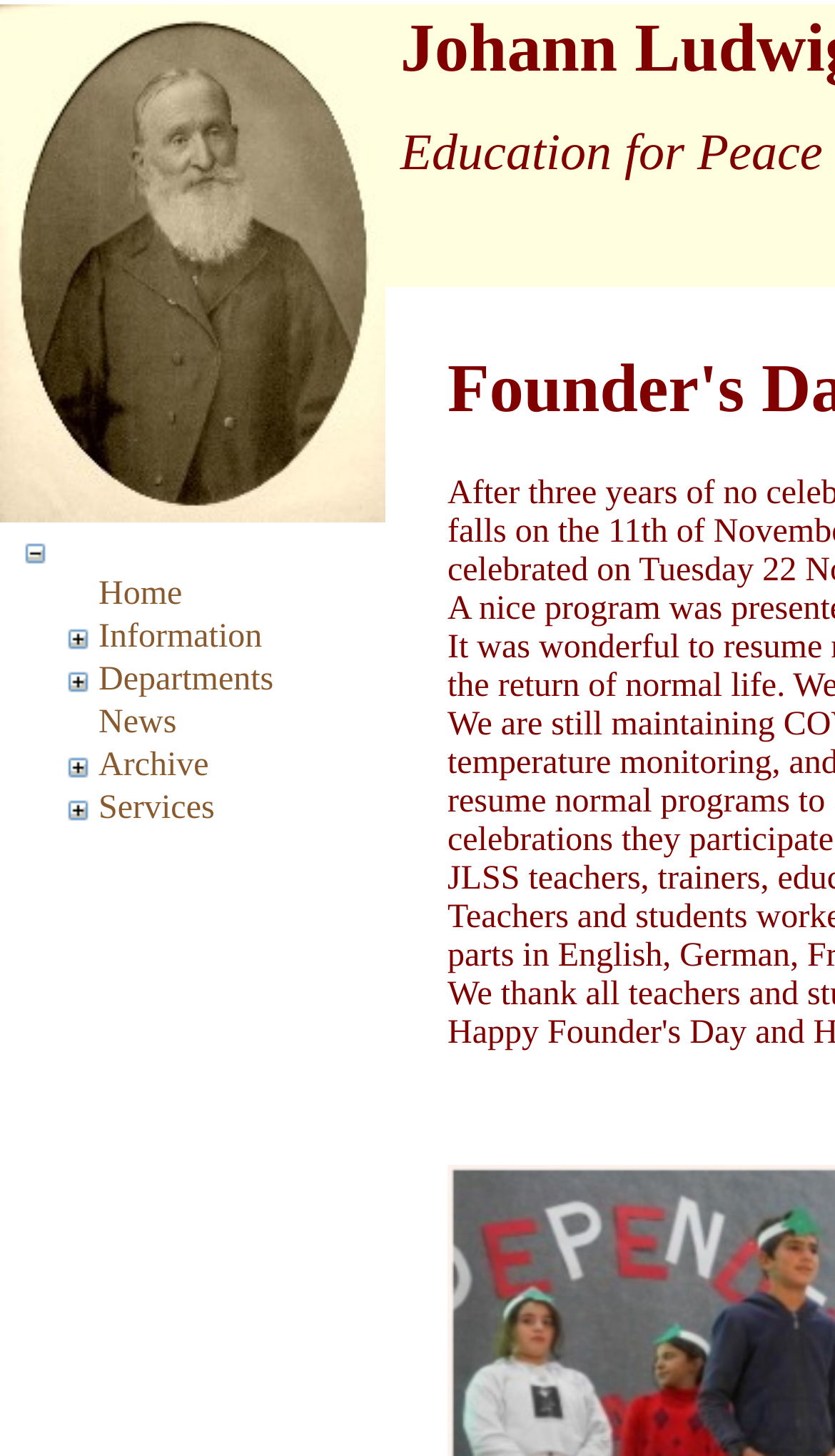Predict the bounding box of the UI element based on this description: "Information".

[0.118, 0.425, 0.314, 0.45]